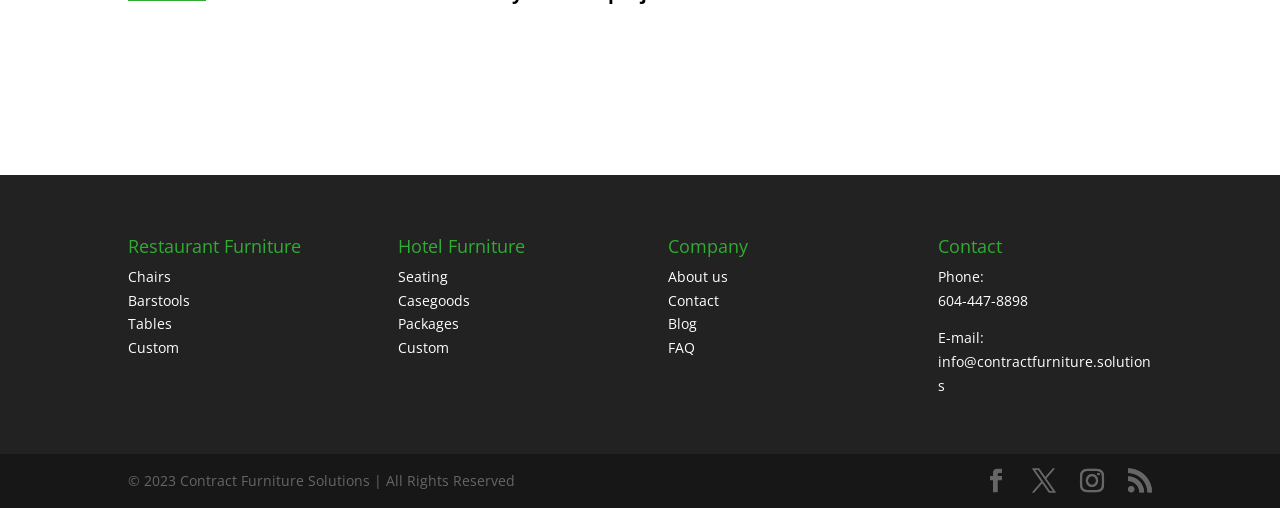Please find the bounding box coordinates of the clickable region needed to complete the following instruction: "Go to About us page". The bounding box coordinates must consist of four float numbers between 0 and 1, i.e., [left, top, right, bottom].

[0.522, 0.525, 0.569, 0.563]